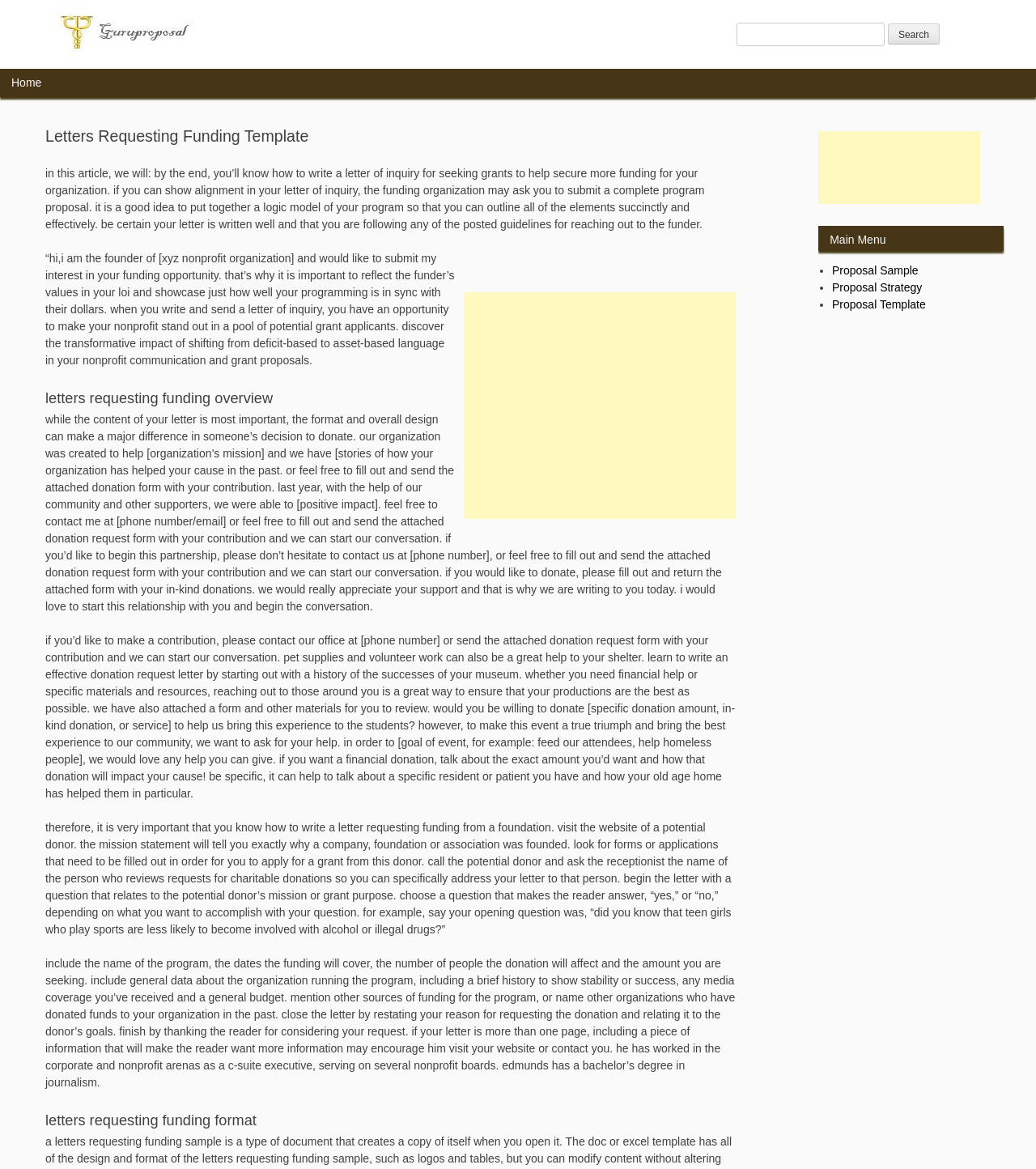Detail the webpage's structure and highlights in your description.

This webpage is about "Letters Requesting Funding Template". At the top, there is a link to "Skip to content" and a search bar with a button labeled "Search". Below the search bar, there is a link to "Home" and a header with the title "Letters Requesting Funding Template". 

The main content of the webpage is divided into sections. The first section starts with a heading "Letters Requesting Funding Overview" and contains a long paragraph of text discussing the importance of writing a letter of inquiry for seeking grants. 

Below this section, there is an advertisement iframe. The next section starts with a heading "Letters Requesting Funding" and contains several paragraphs of text providing guidance on how to write a letter requesting funding from a foundation. The text includes examples of what to include in the letter, such as the name of the program, the dates the funding will cover, and the amount being sought.

Further down the page, there is another advertisement iframe. The final section of the page is a menu with links to "Proposal Sample", "Proposal Strategy", and "Proposal Template", each preceded by a bullet point.